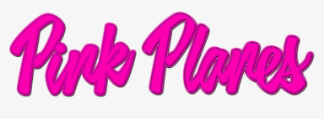What type of font is used in the logo?
Answer the question in as much detail as possible.

The type of font used in the logo is bold and playful because the caption describes the font as 'bold, playful', which suggests that the font is visually striking and energetic.